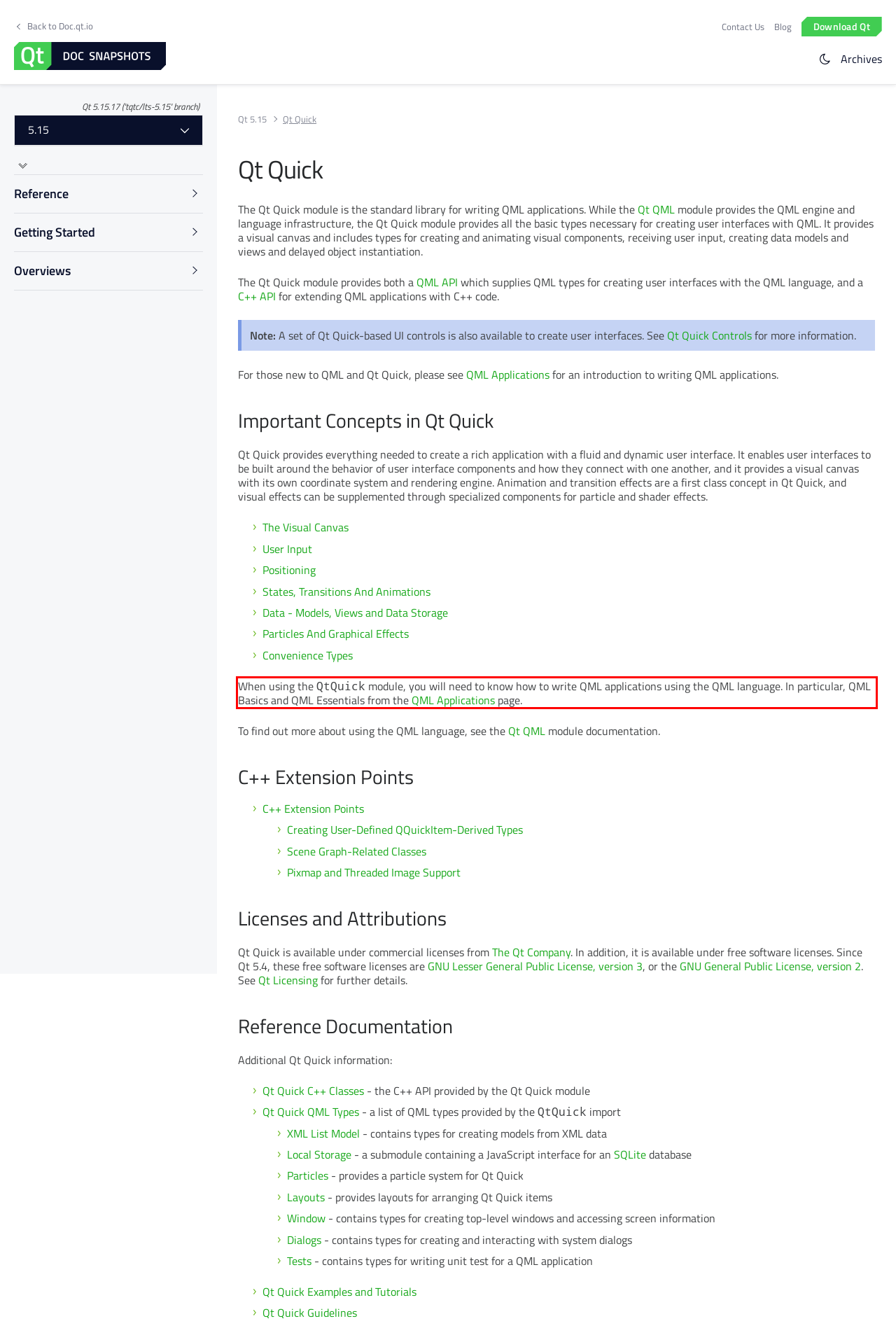Please examine the webpage screenshot and extract the text within the red bounding box using OCR.

When using the QtQuick module, you will need to know how to write QML applications using the QML language. In particular, QML Basics and QML Essentials from the QML Applications page.